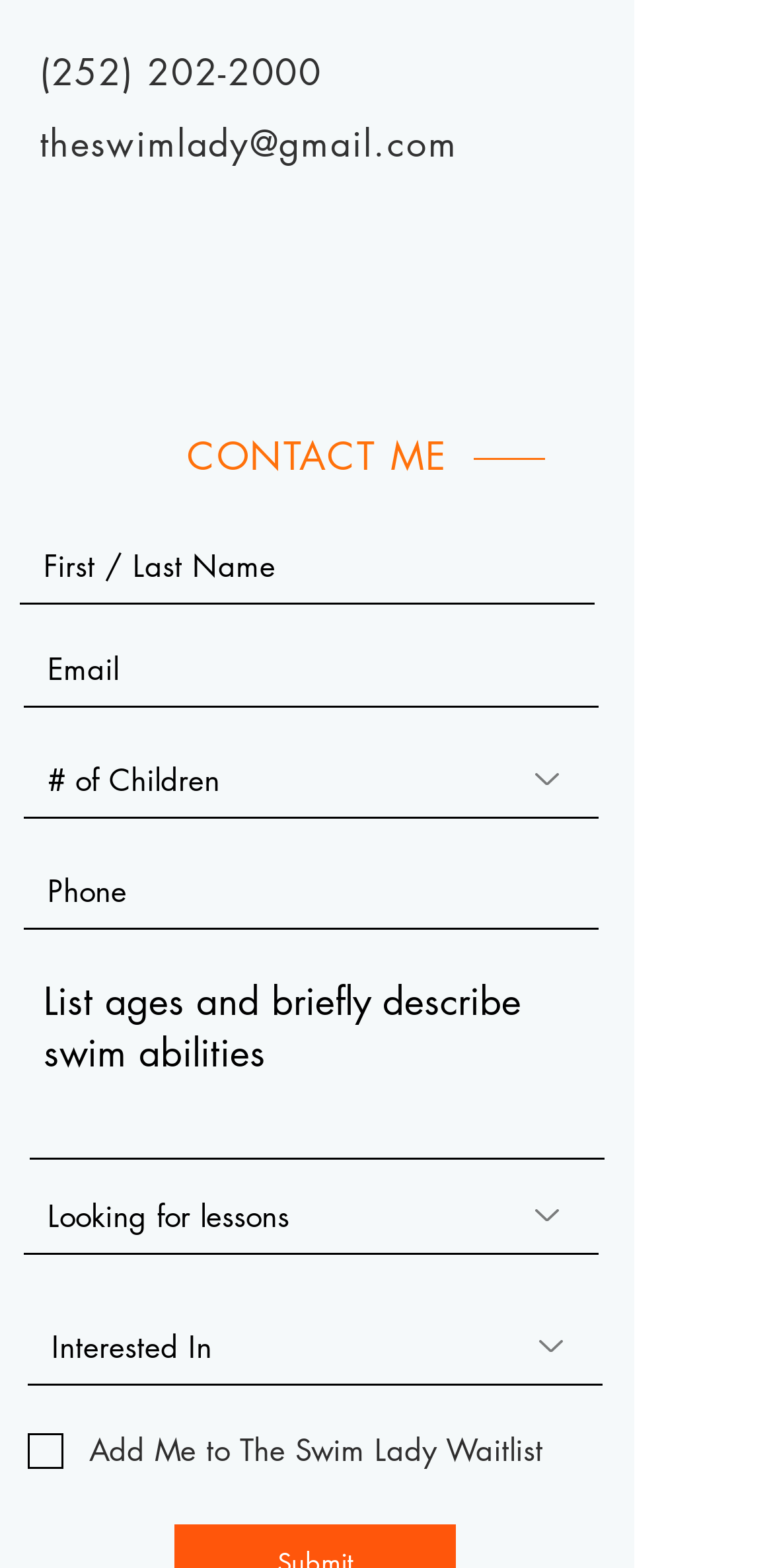What is the purpose of the checkbox?
Based on the image, please offer an in-depth response to the question.

The checkbox is used to add the user to The Swim Lady Waitlist, as indicated by the checkbox element with the corresponding text.